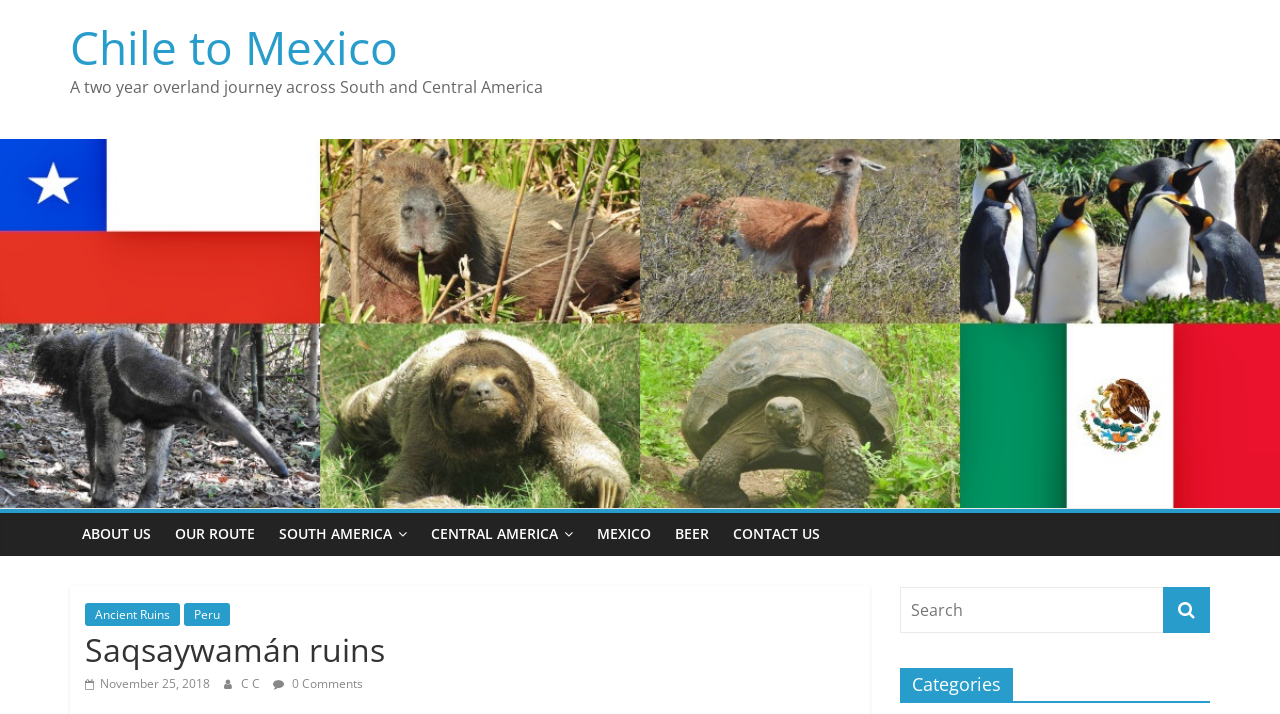Offer an extensive depiction of the webpage and its key elements.

The webpage appears to be a travel blog or journal, specifically documenting a two-year overland journey across South and Central America. At the top, there is a heading that reads "Chile to Mexico" with a link to the same title. Below this, there is a brief description of the journey. 

A large image takes up most of the top half of the page, with a caption "Chile to Mexico". 

On the bottom half of the page, there are several links to different sections of the website, including "ABOUT US", "OUR ROUTE", "SOUTH AMERICA", "CENTRAL AMERICA", "MEXICO", "BEER", and "CONTACT US". These links are aligned horizontally across the page.

Below these links, there is a section dedicated to a specific article or post, with a heading "Saqsaywamán ruins" and a link to "Ancient Ruins". There are also links to "Peru" and a date "November 25, 2018". 

On the right side of the page, there is a search bar with a button and a heading "Categories".